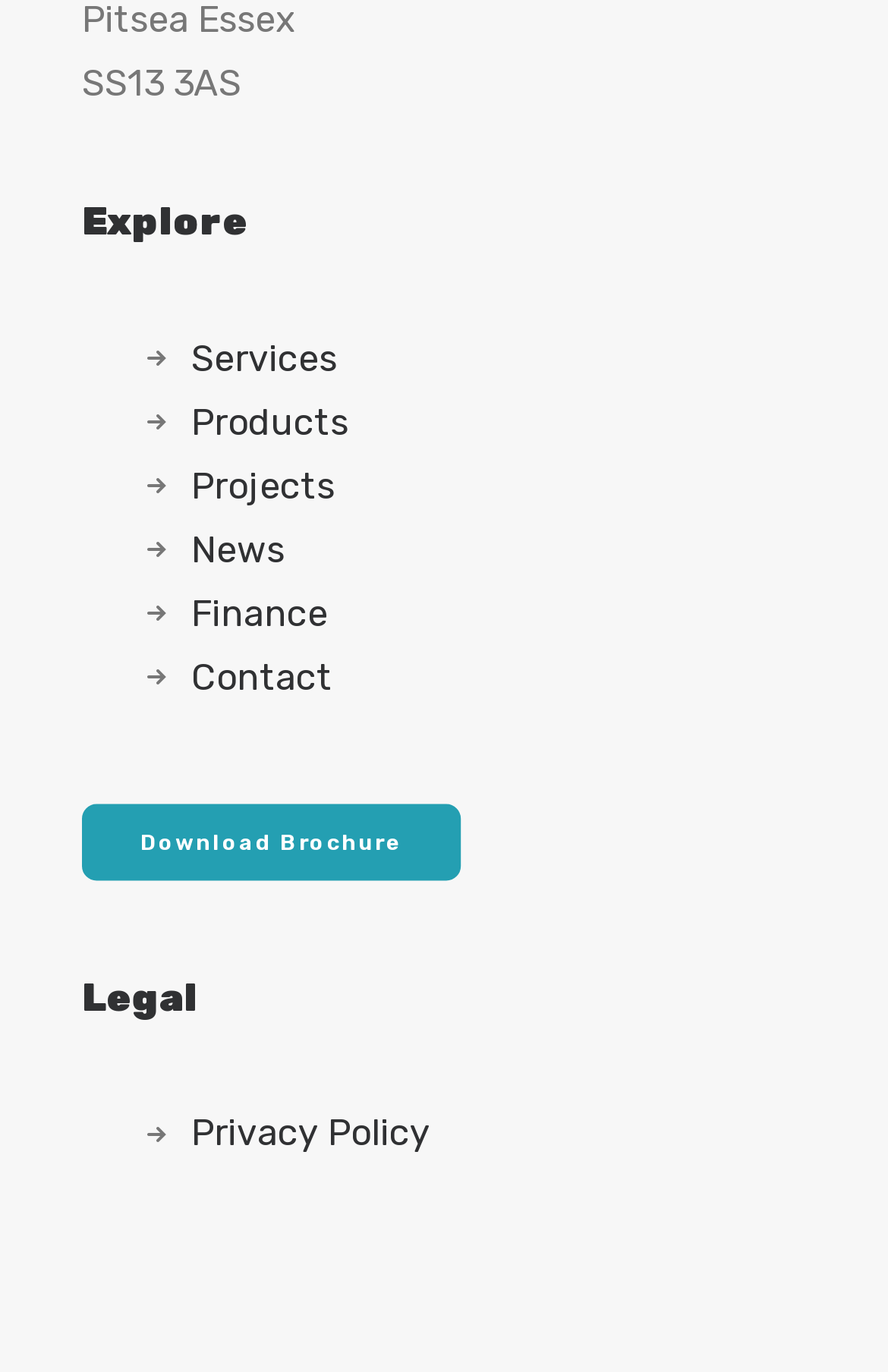How many main categories are available in the menu?
Could you give a comprehensive explanation in response to this question?

The menu contains links to 'Services', 'Products', 'Projects', 'News', 'Finance', and 'Contact', which are the main categories available on the webpage.